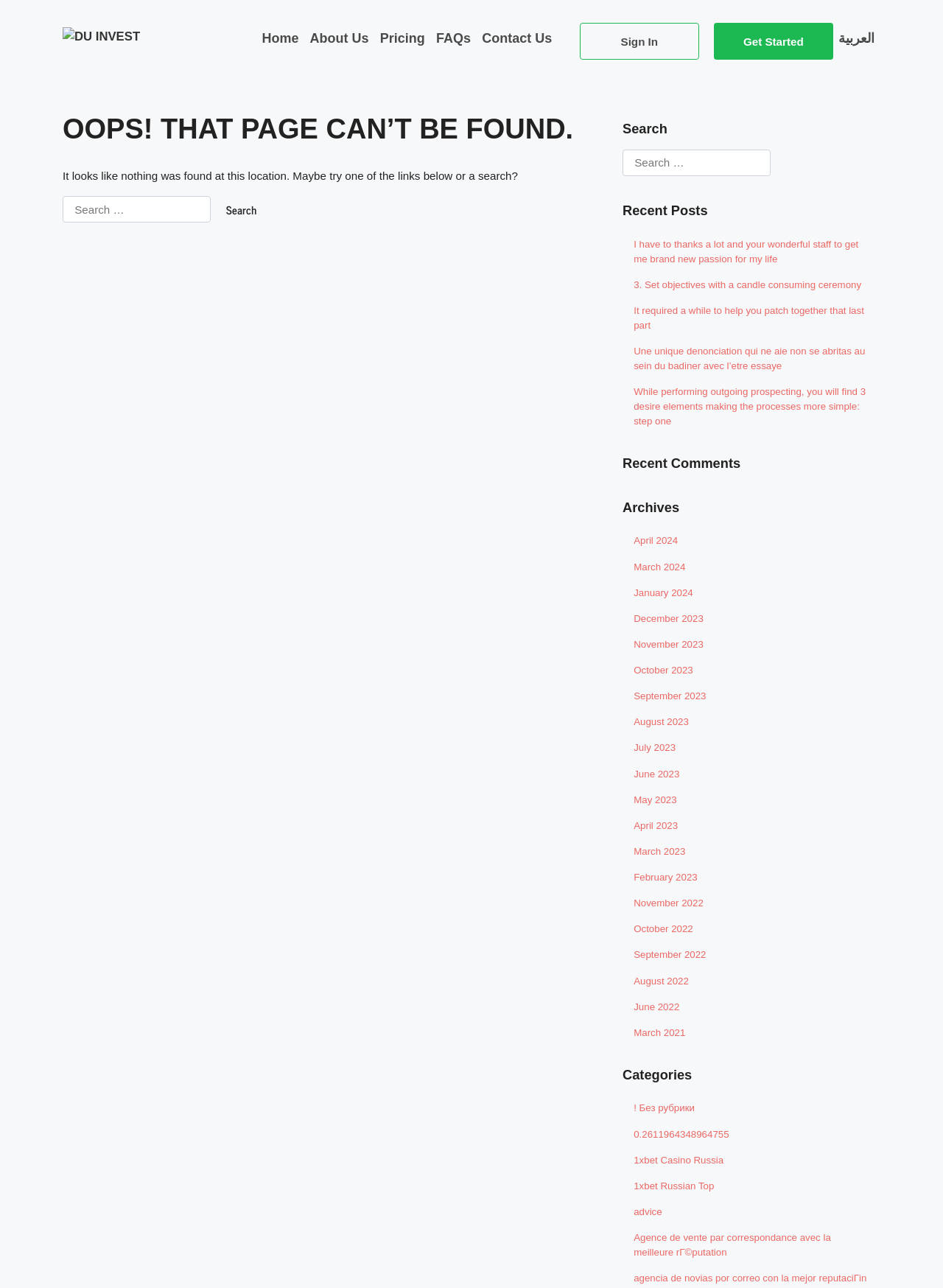Based on the element description "name="s" placeholder="Search …" title="Search for:"", predict the bounding box coordinates of the UI element.

[0.66, 0.116, 0.817, 0.137]